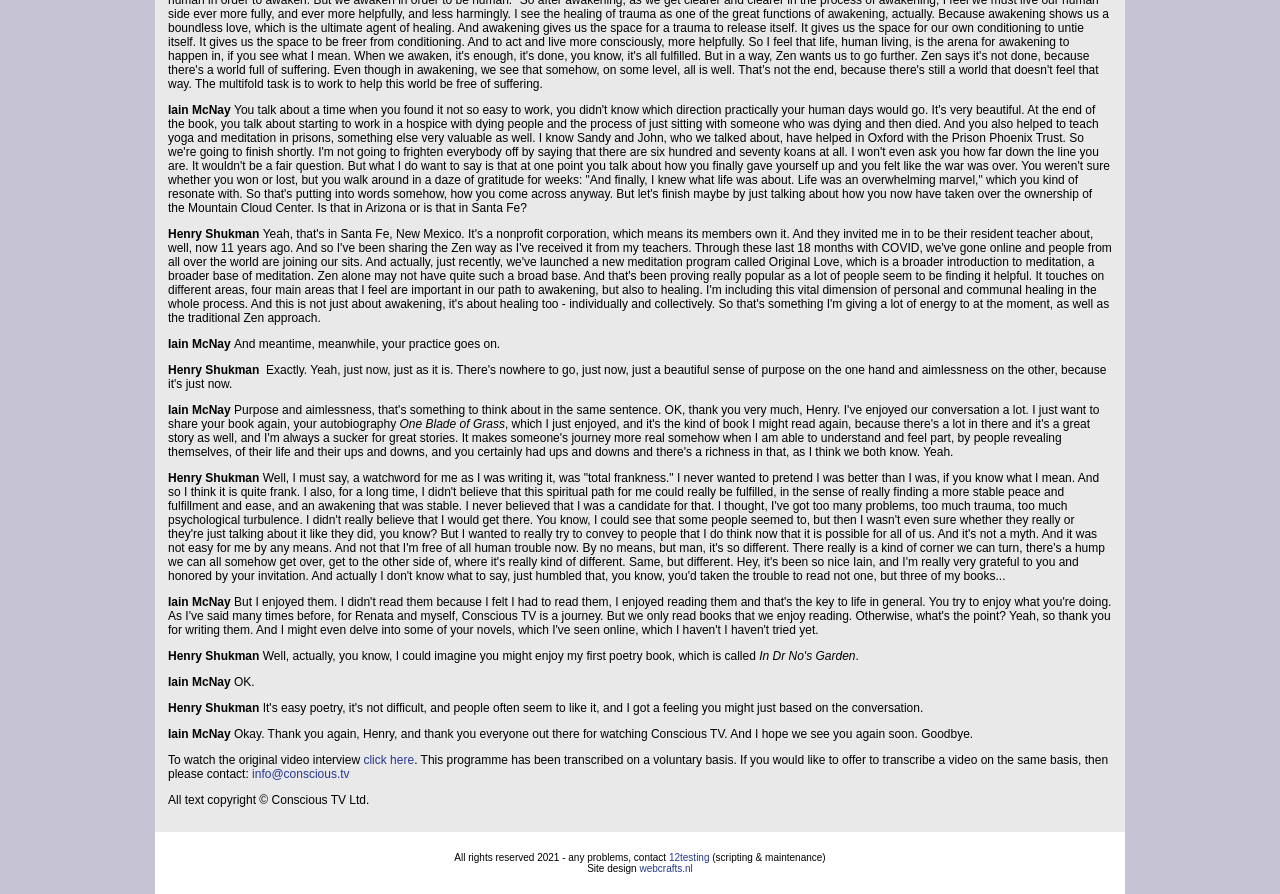Locate the bounding box coordinates of the UI element described by: "Bloom Block". Provide the coordinates as four float numbers between 0 and 1, formatted as [left, top, right, bottom].

None